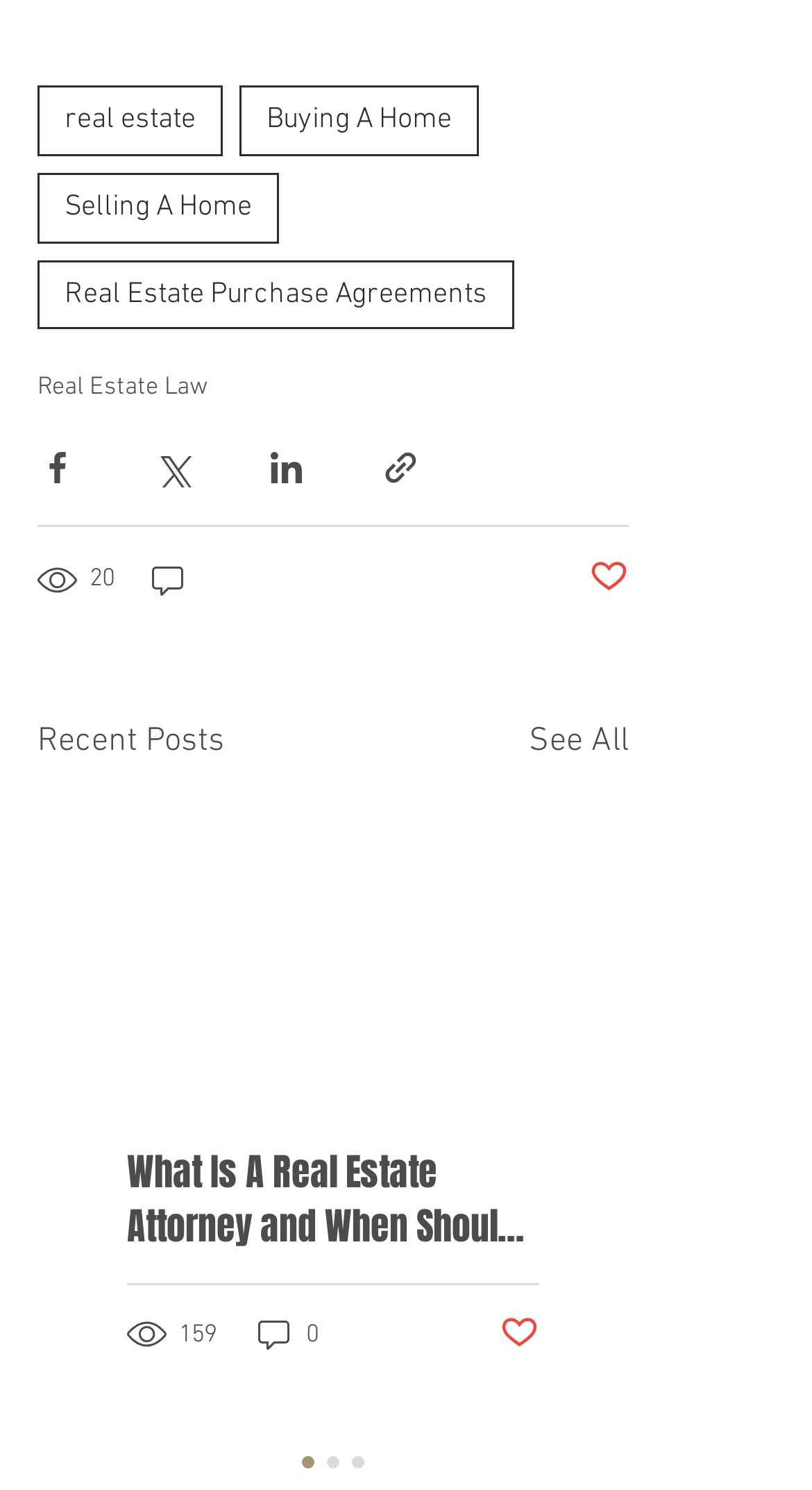Please determine the bounding box coordinates of the element's region to click in order to carry out the following instruction: "View 'What Is A Real Estate Attorney and When Should You Retain One?'". The coordinates should be four float numbers between 0 and 1, i.e., [left, top, right, bottom].

[0.156, 0.768, 0.664, 0.841]